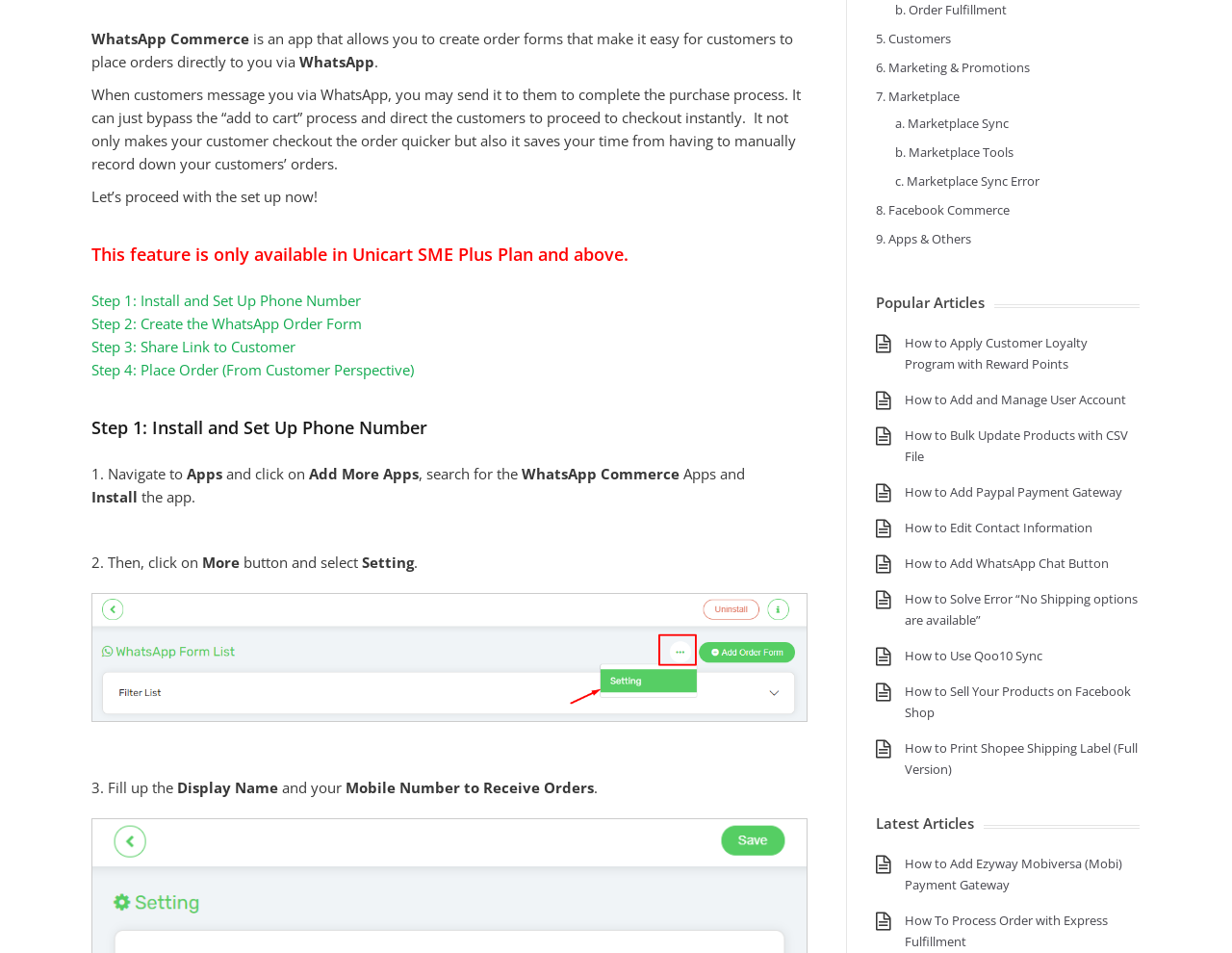Given the following UI element description: "6. Marketing & Promotions", find the bounding box coordinates in the webpage screenshot.

[0.711, 0.062, 0.836, 0.08]